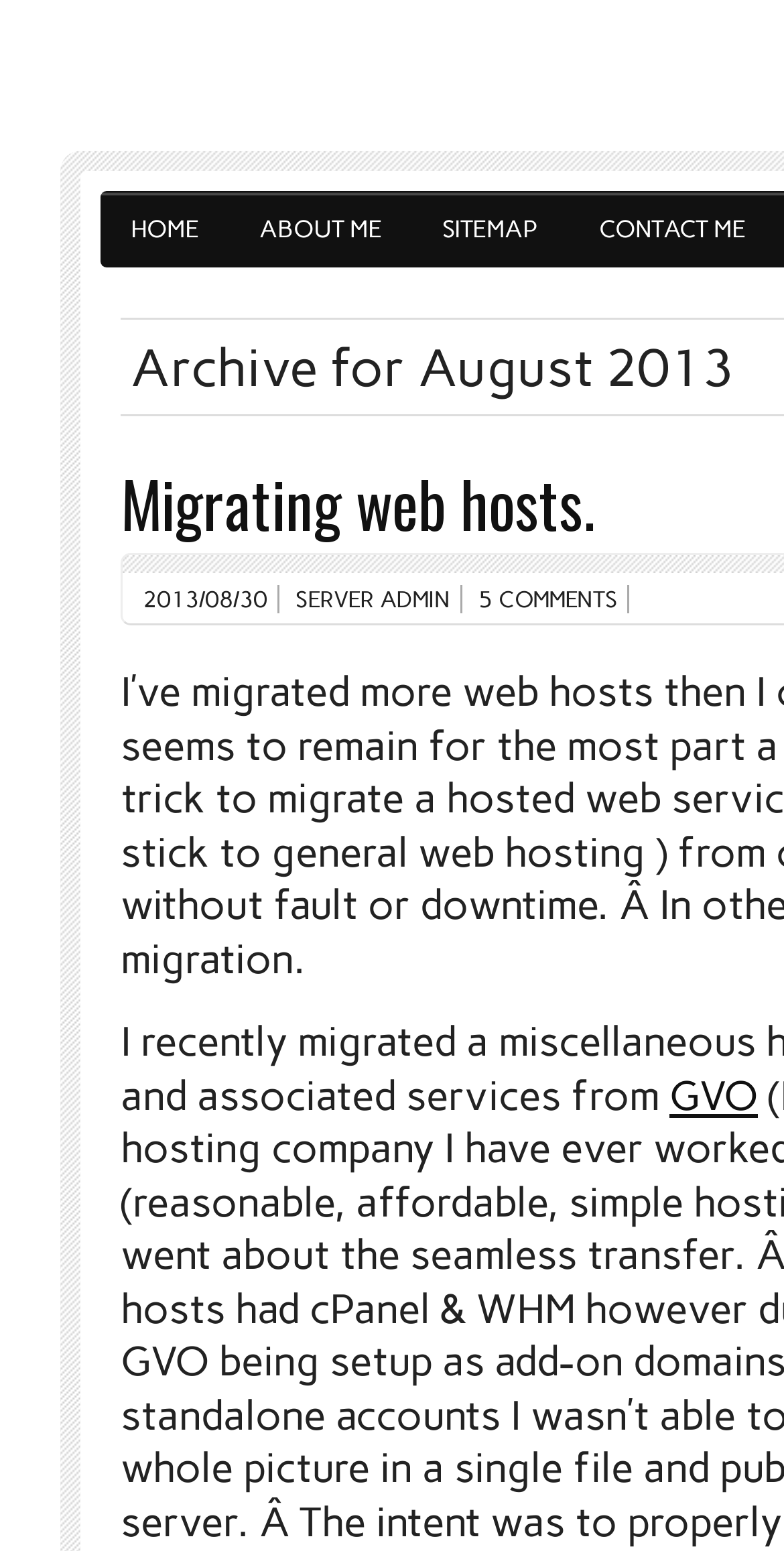Please find the bounding box coordinates of the element that must be clicked to perform the given instruction: "read migrating web hosts article". The coordinates should be four float numbers from 0 to 1, i.e., [left, top, right, bottom].

[0.154, 0.294, 0.759, 0.354]